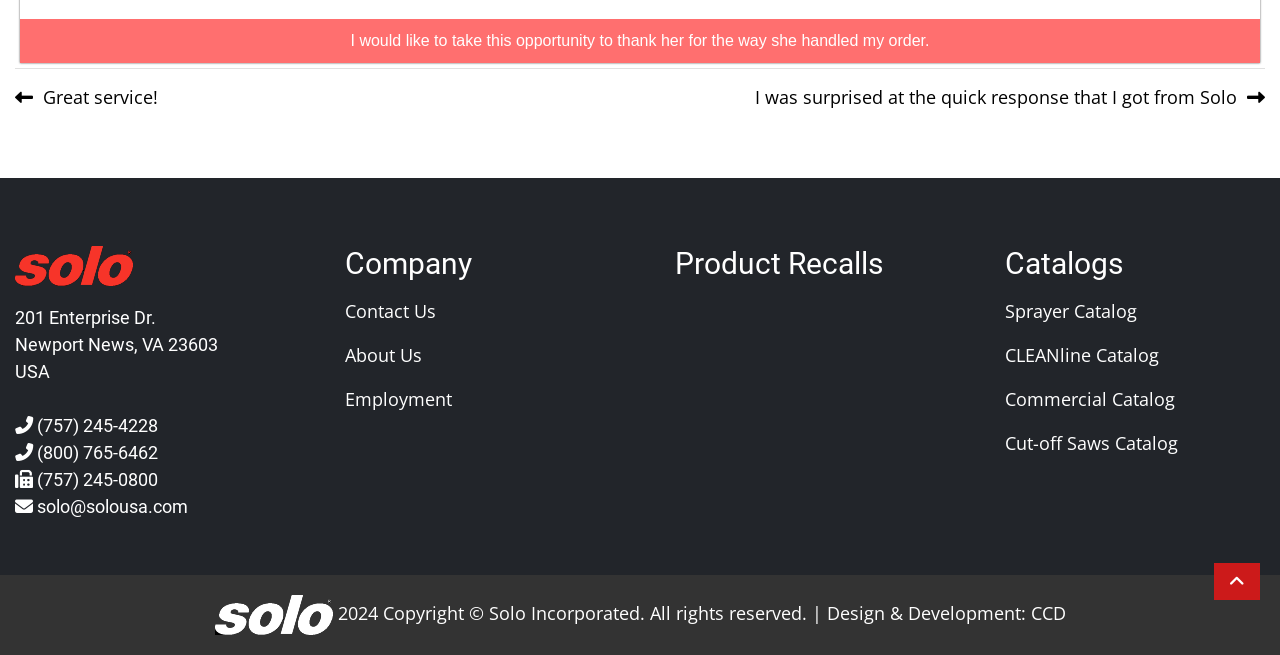For the following element description, predict the bounding box coordinates in the format (top-left x, top-left y, bottom-right x, bottom-right y). All values should be floating point numbers between 0 and 1. Description: Great service!

[0.012, 0.129, 0.123, 0.166]